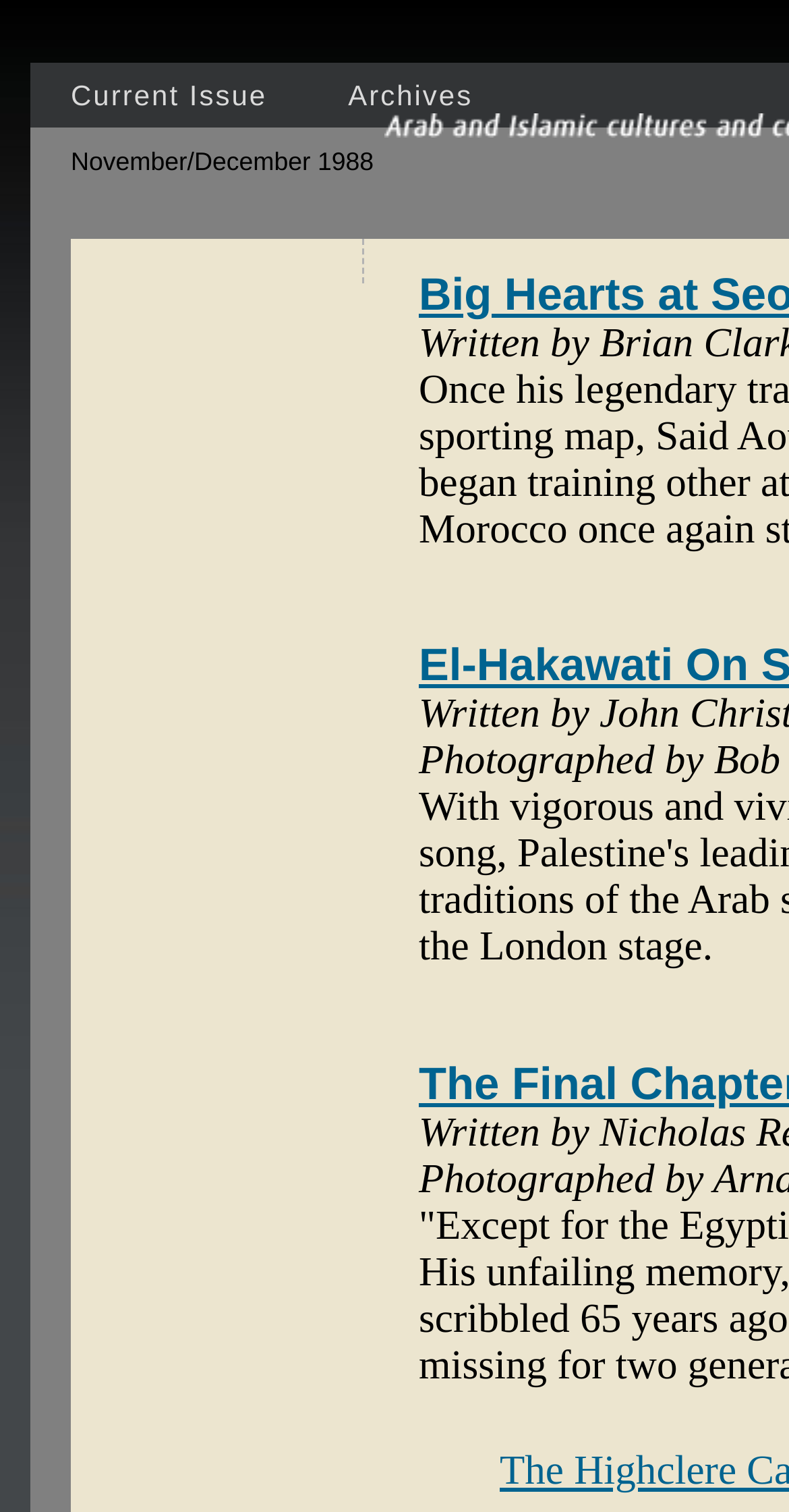Can you find the bounding box coordinates for the UI element given this description: "Archives"? Provide the coordinates as four float numbers between 0 and 1: [left, top, right, bottom].

[0.39, 0.041, 0.651, 0.084]